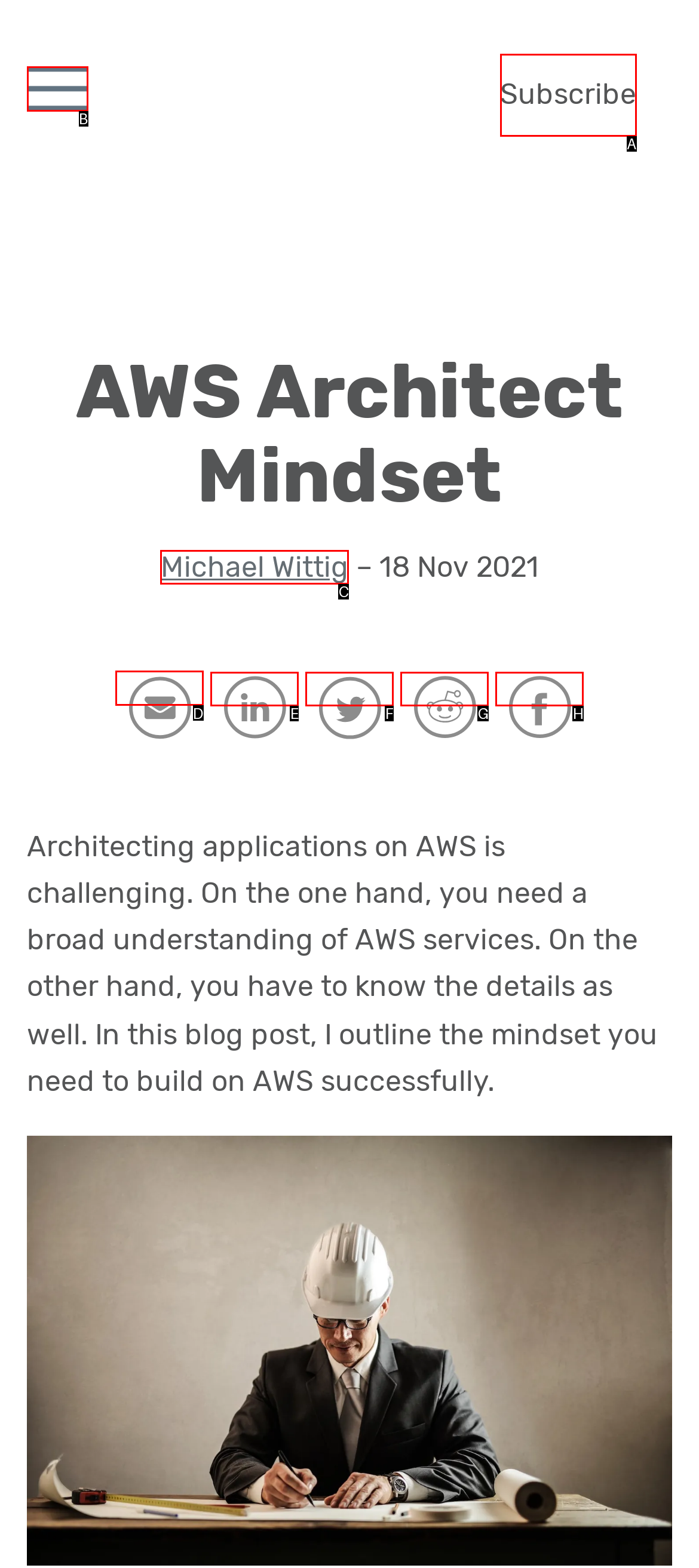Determine which HTML element I should select to execute the task: Contact via email
Reply with the corresponding option's letter from the given choices directly.

D